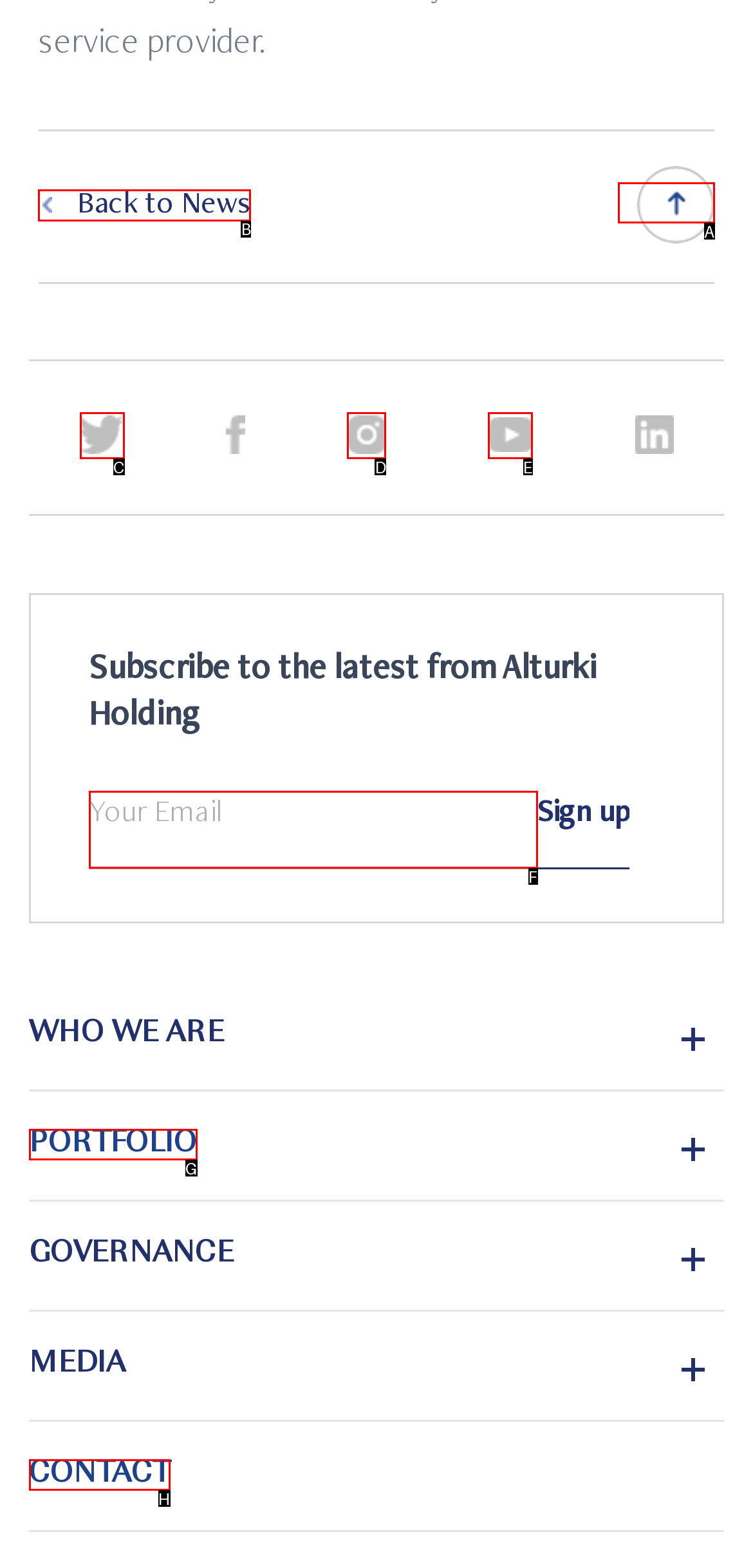Please identify the correct UI element to click for the task: Click on Back to News Respond with the letter of the appropriate option.

B